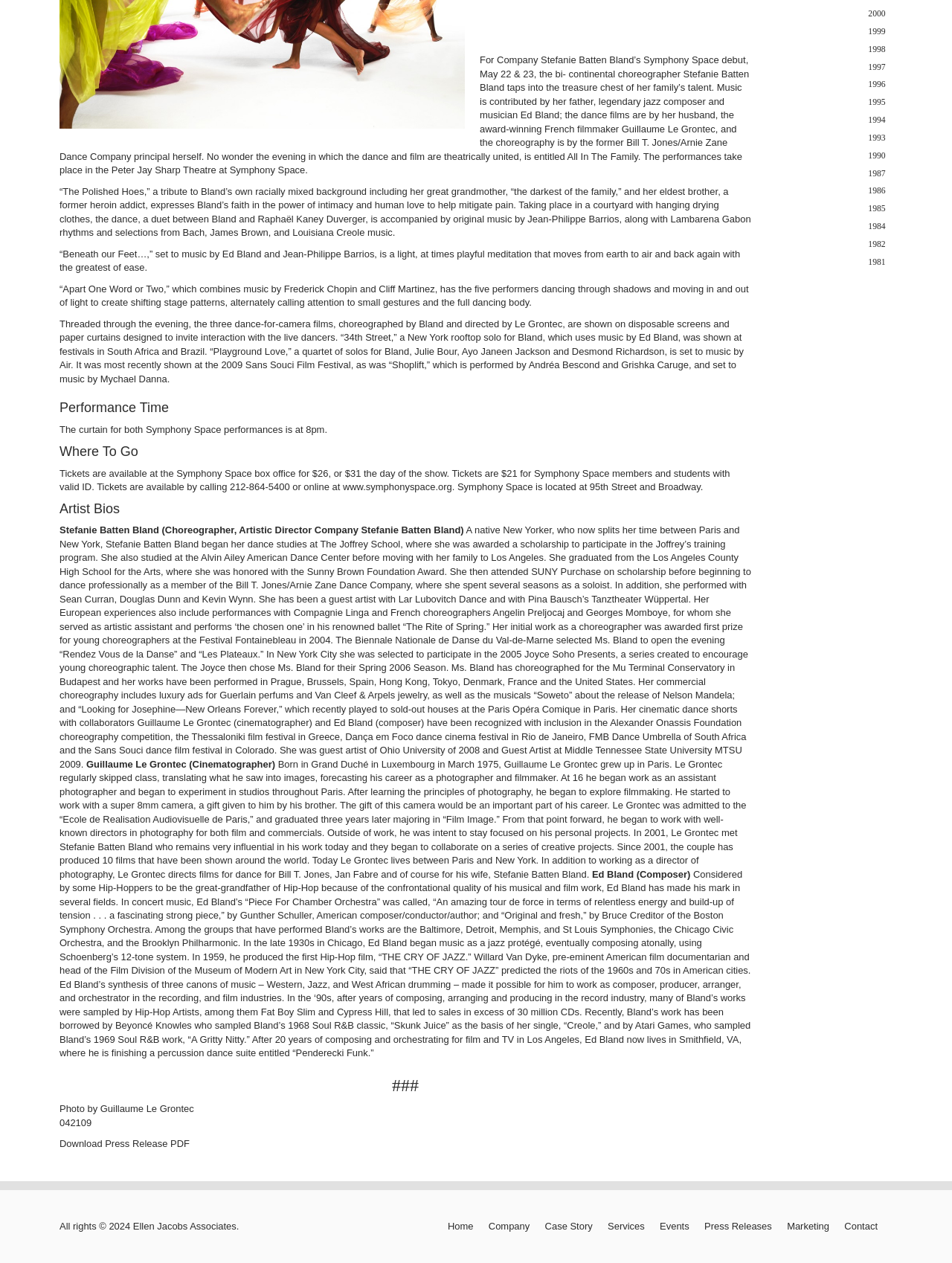Bounding box coordinates must be specified in the format (top-left x, top-left y, bottom-right x, bottom-right y). All values should be floating point numbers between 0 and 1. What are the bounding box coordinates of the UI element described as: Company

[0.505, 0.966, 0.556, 0.977]